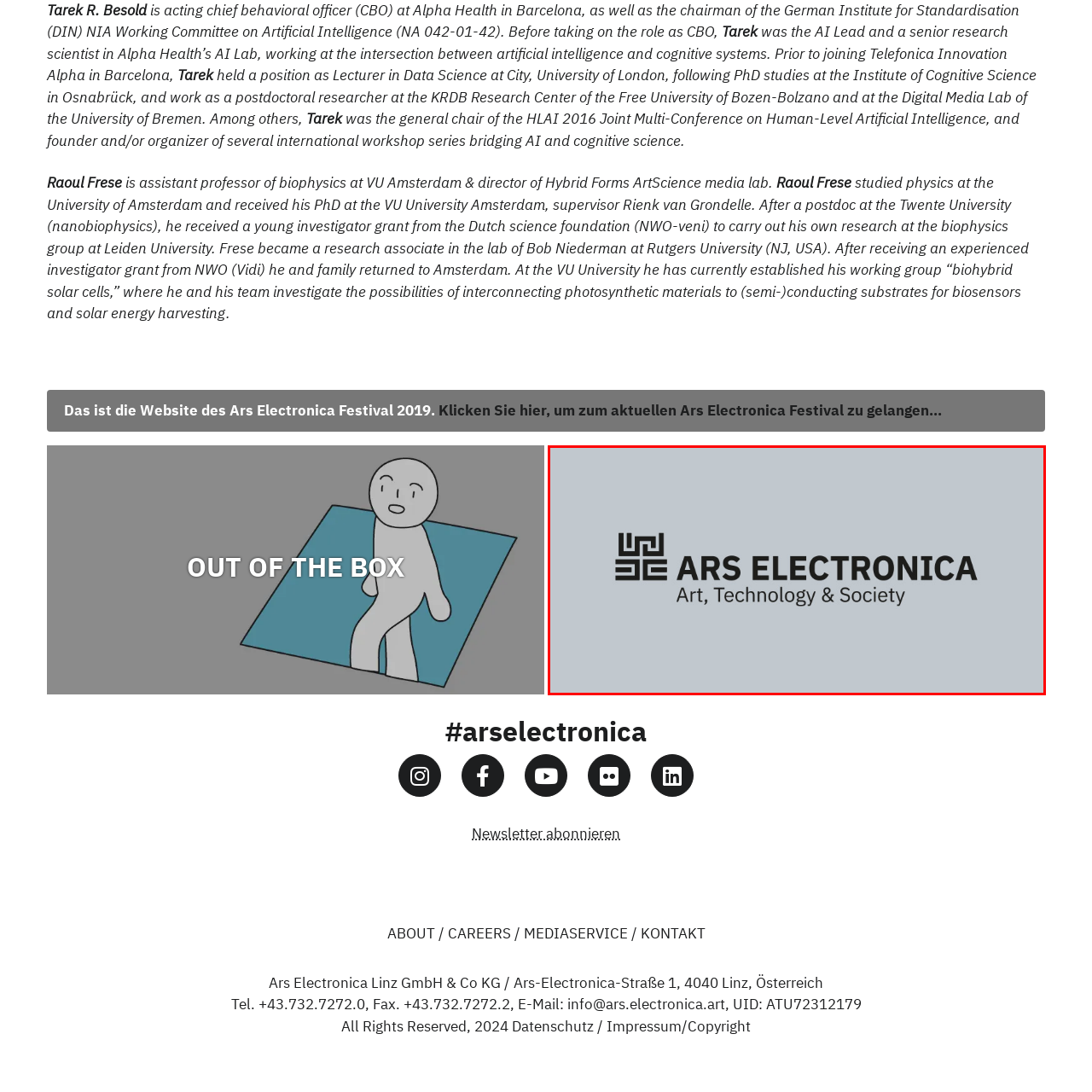Refer to the image contained within the red box, What type of events does Ars Electronica organize?
 Provide your response as a single word or phrase.

Festivals and events